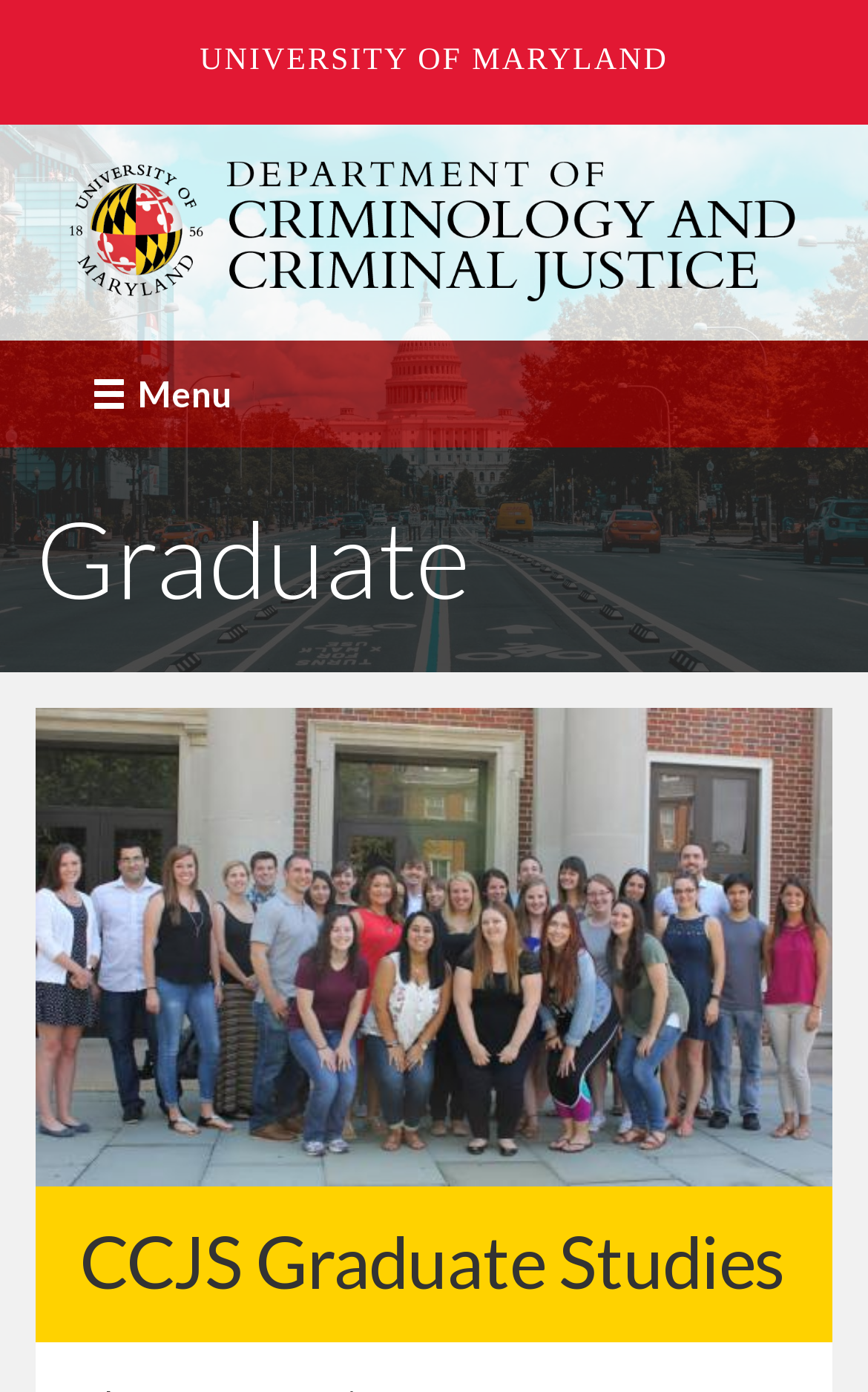What is the purpose of the 'Skip navigation' link?
Answer the question in as much detail as possible.

The answer can be found by looking at the static text element with the text 'Skip to main content' inside the 'Skip navigation' link element.